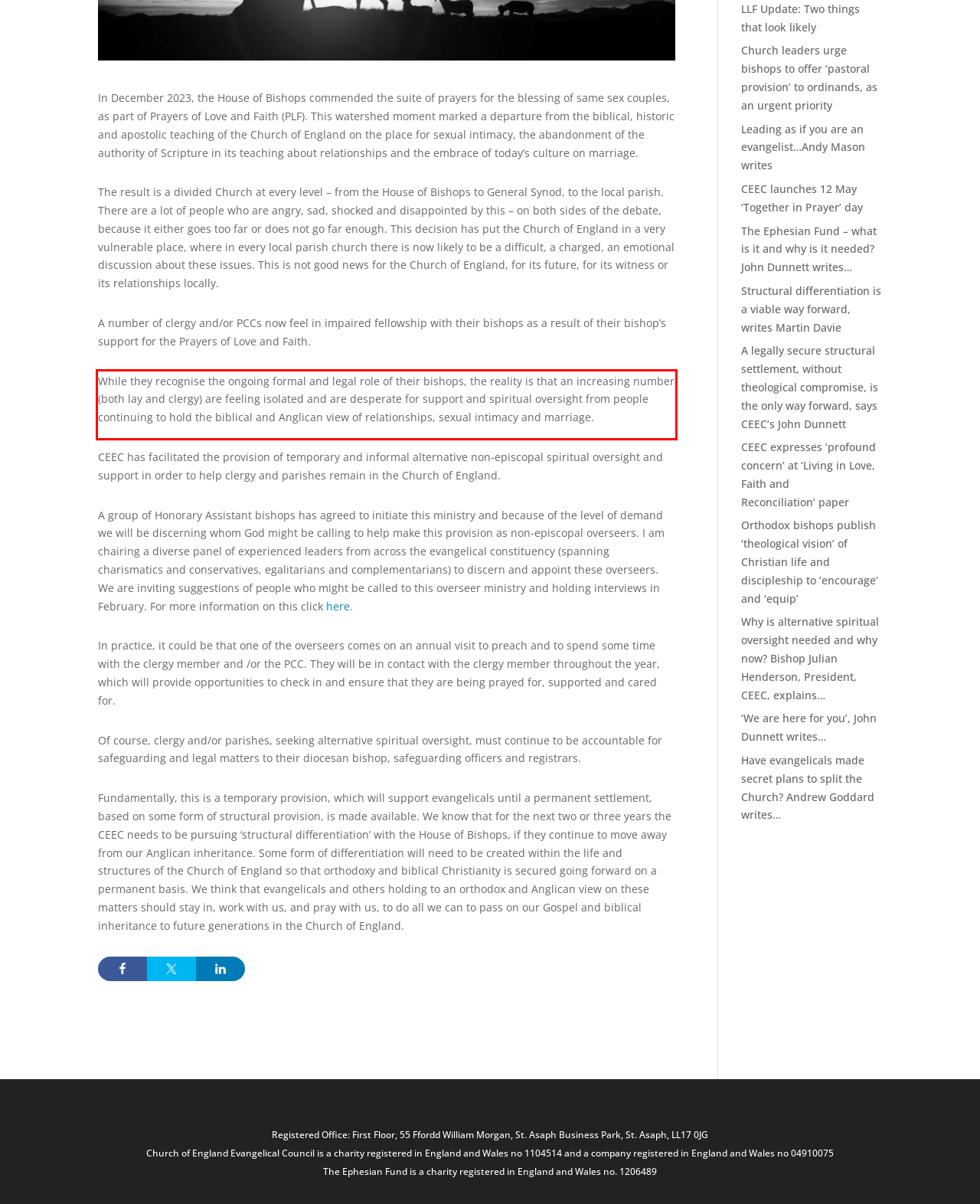Given the screenshot of a webpage, identify the red rectangle bounding box and recognize the text content inside it, generating the extracted text.

While they recognise the ongoing formal and legal role of their bishops, the reality is that an increasing number (both lay and clergy) are feeling isolated and are desperate for support and spiritual oversight from people continuing to hold the biblical and Anglican view of relationships, sexual intimacy and marriage.